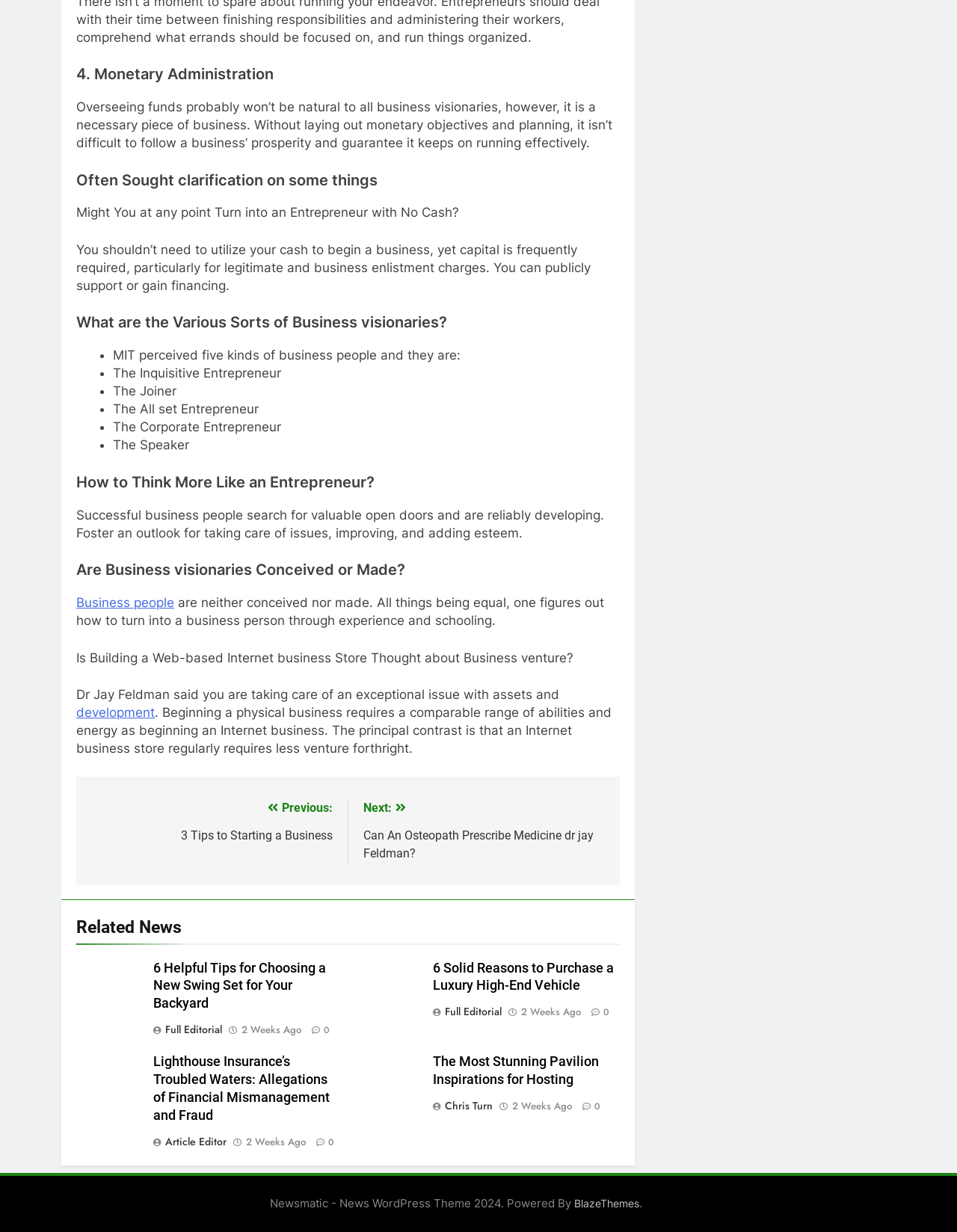Identify the bounding box coordinates of the HTML element based on this description: "Web Welder".

None